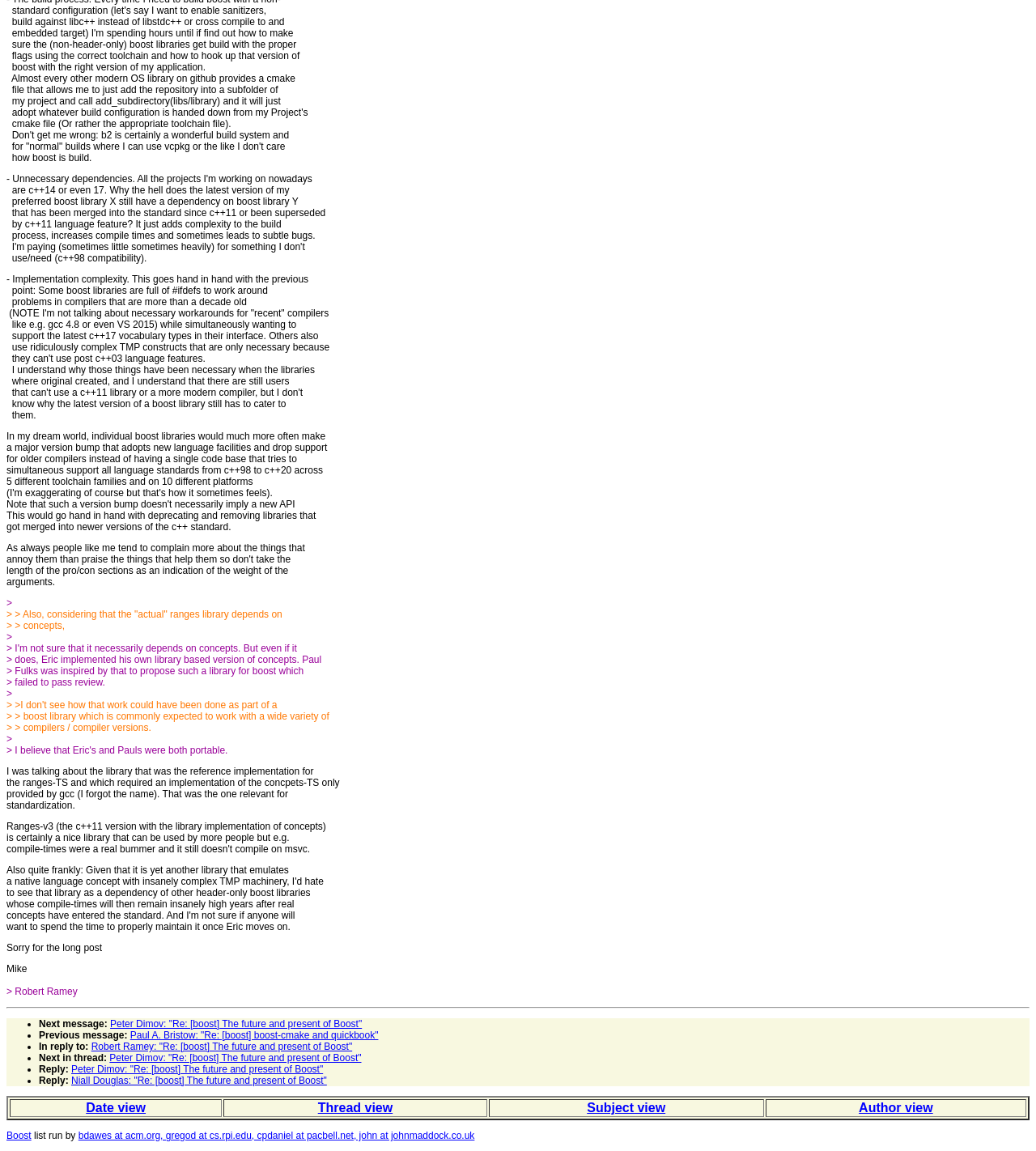Locate the bounding box of the UI element described in the following text: "Boost".

[0.006, 0.982, 0.03, 0.992]